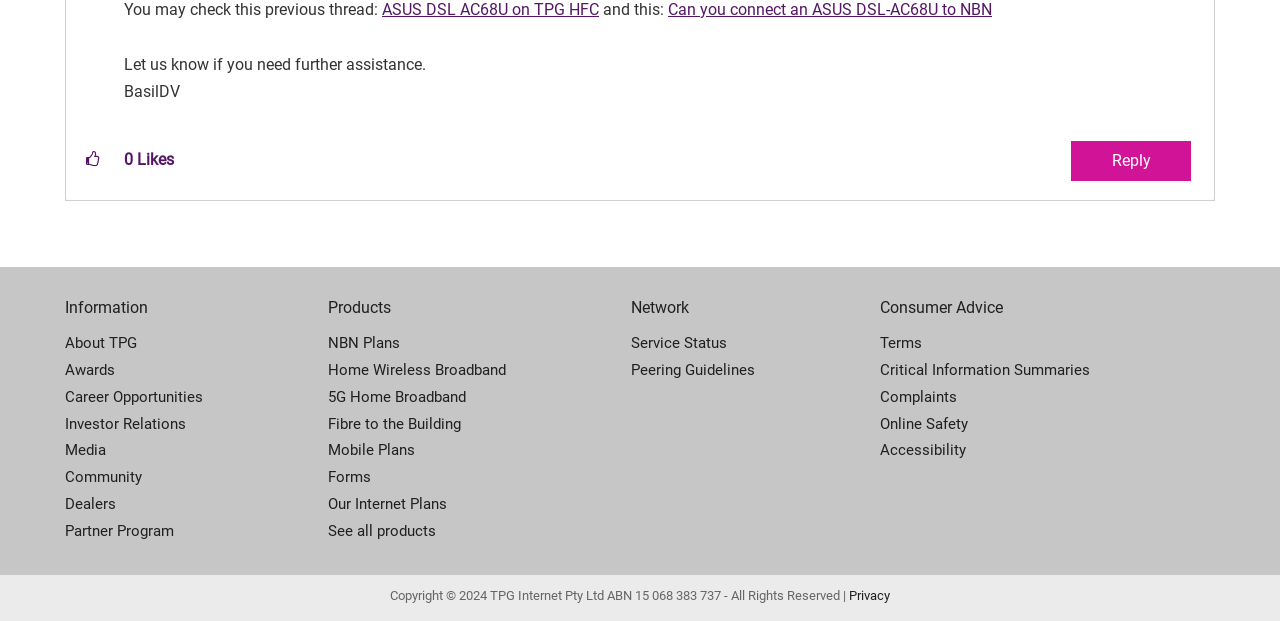What is the username of the post author?
Please provide a single word or phrase in response based on the screenshot.

BasilDV